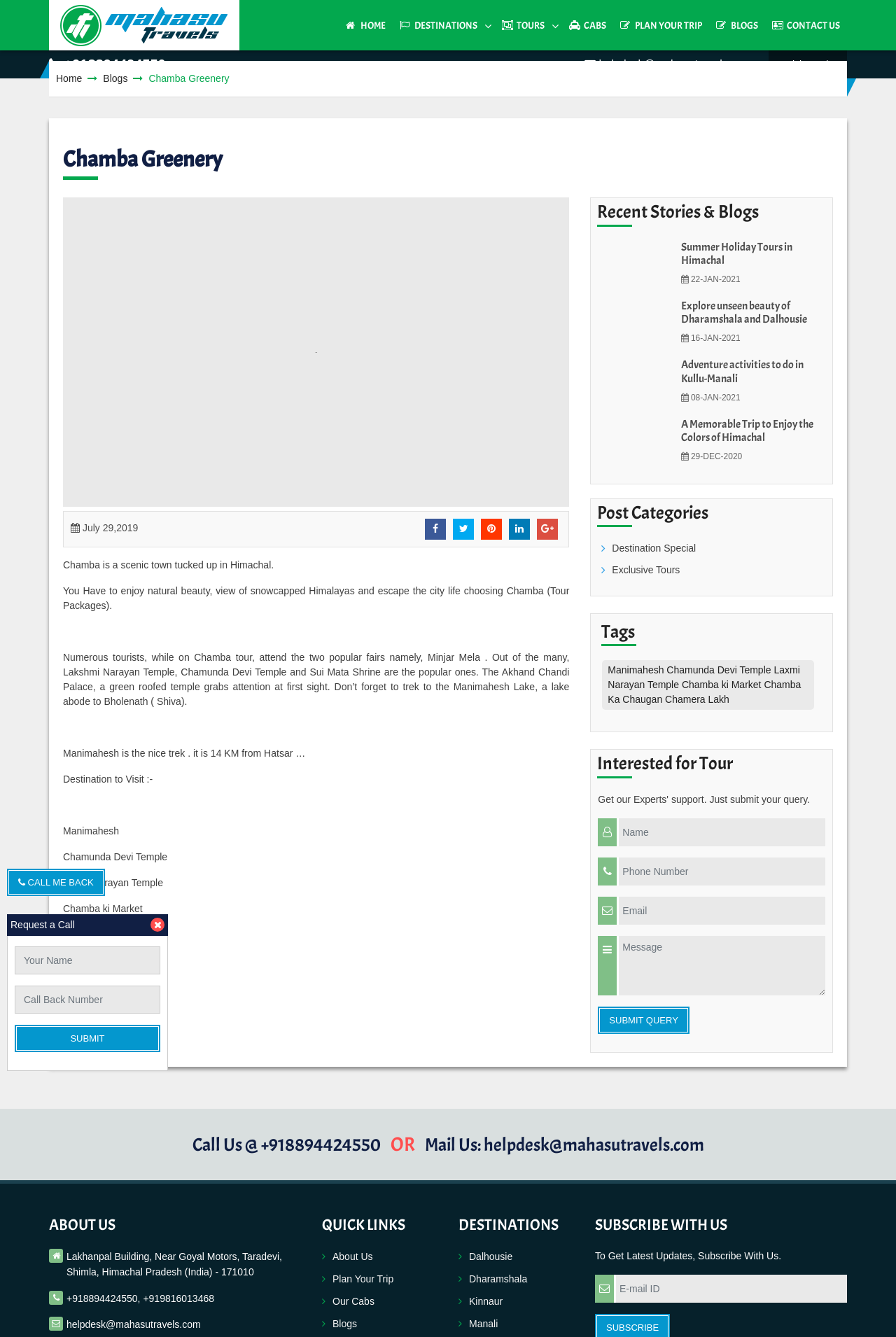Please determine the bounding box coordinates of the element to click on in order to accomplish the following task: "Fill in the 'Name' textbox". Ensure the coordinates are four float numbers ranging from 0 to 1, i.e., [left, top, right, bottom].

[0.667, 0.612, 0.921, 0.633]